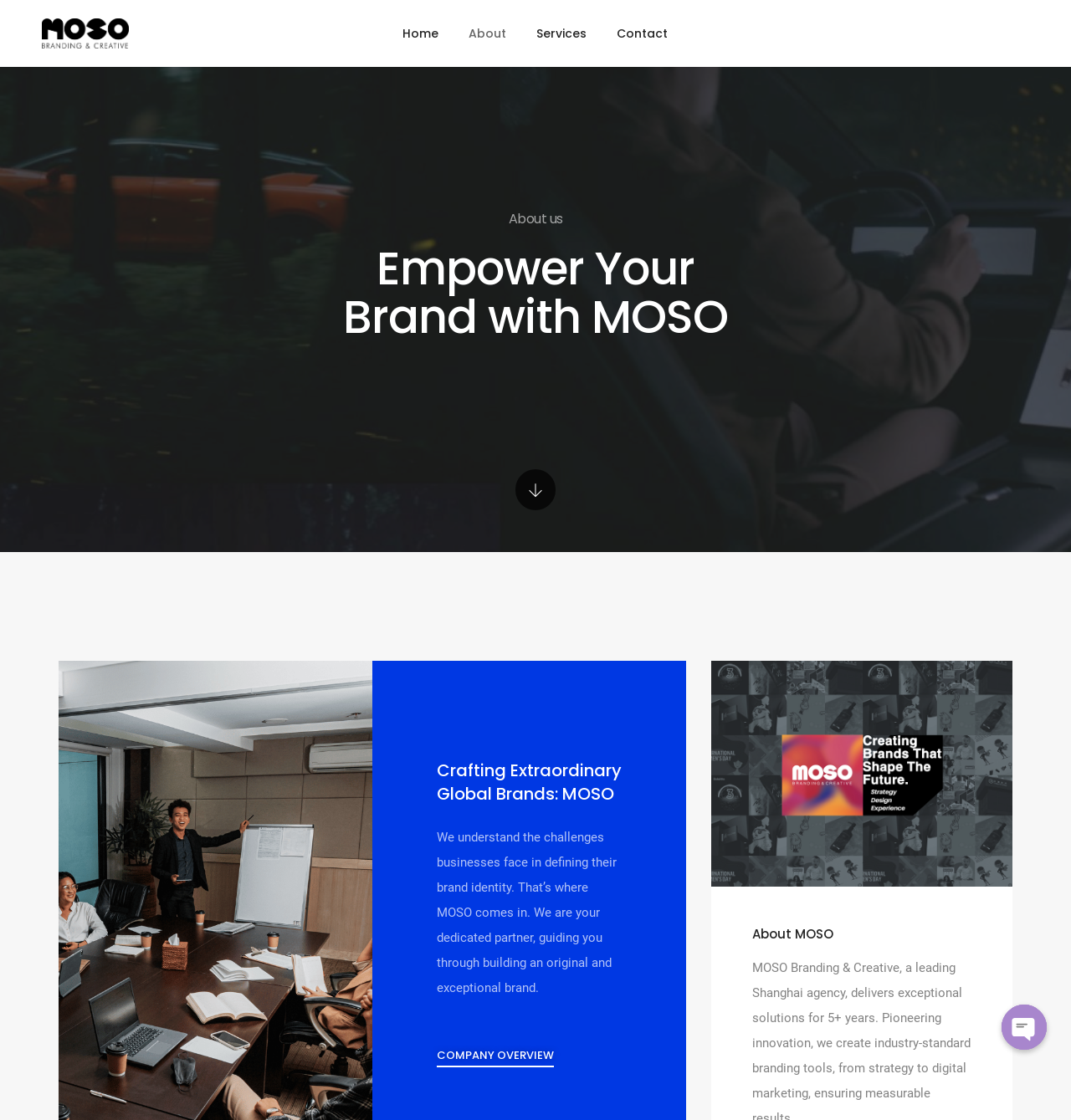What is the call-to-action button at the bottom-right corner?
Look at the screenshot and give a one-word or phrase answer.

Open chaty